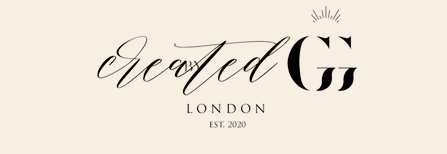In what year was the brand established?
Kindly offer a detailed explanation using the data available in the image.

The caption states that the establishment year 'EST. 2020' is included in the logo, which provides information about the brand's founding year.